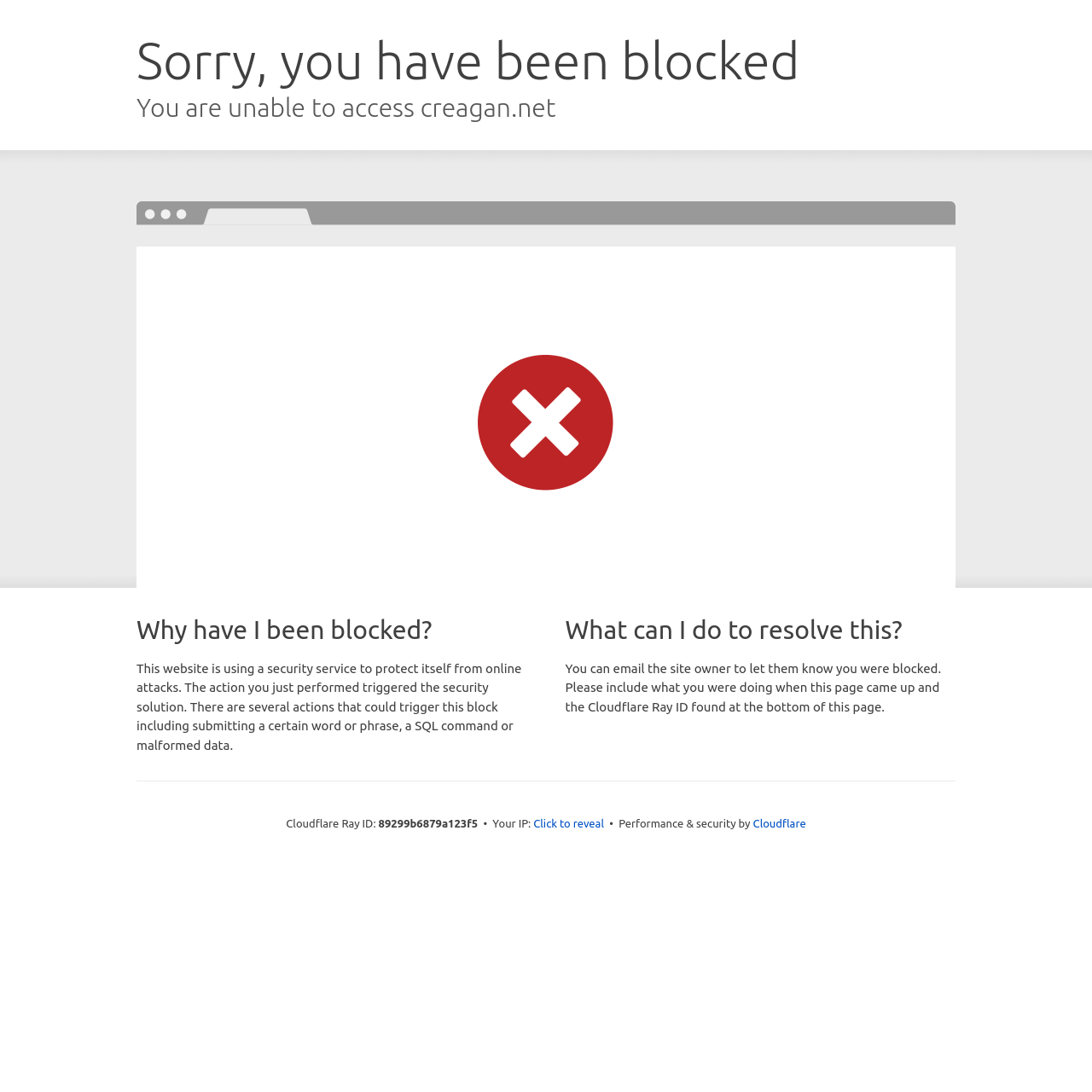Identify and provide the main heading of the webpage.

Sorry, you have been blocked